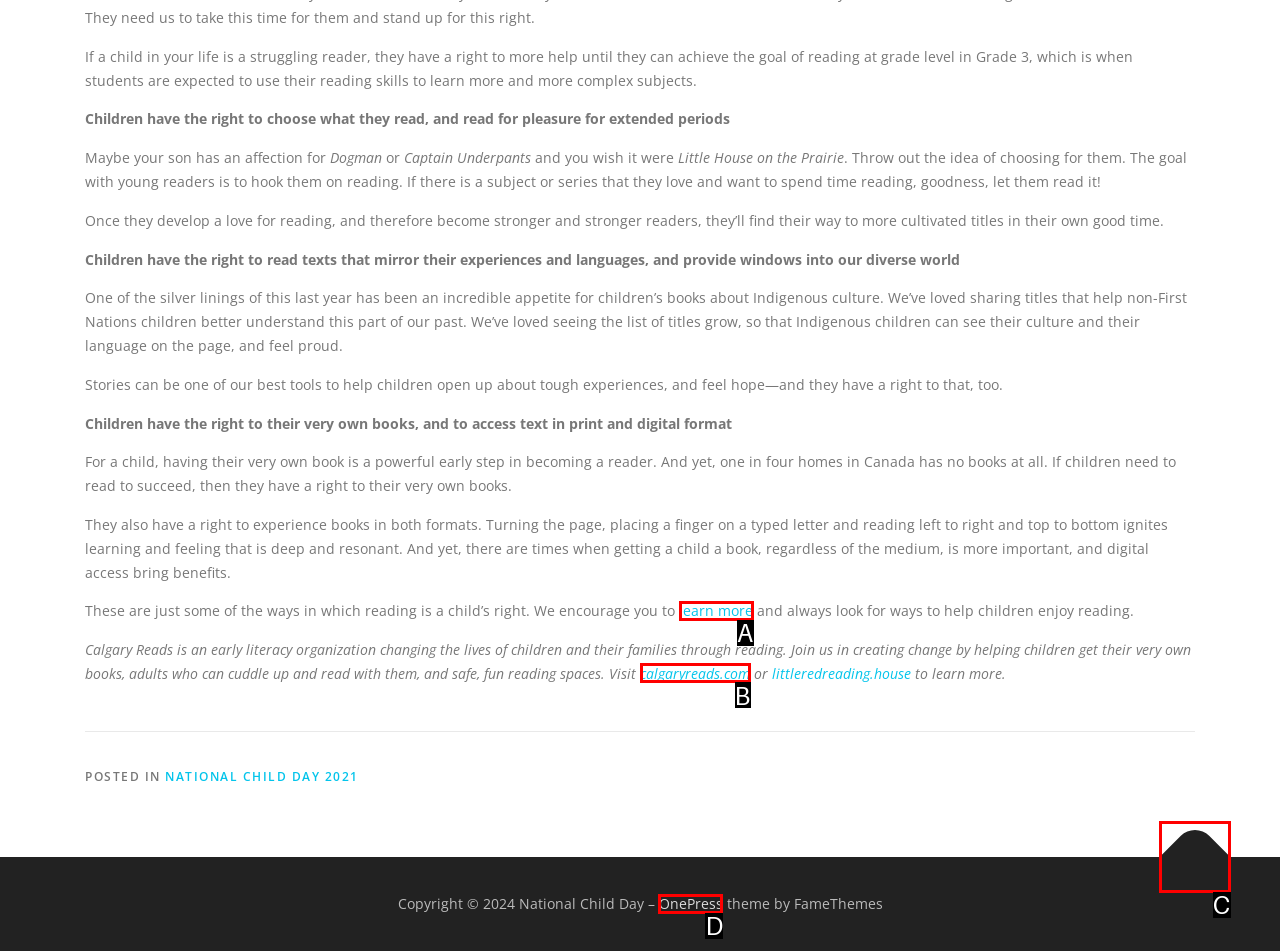Determine which option aligns with the description: title="Back To Top". Provide the letter of the chosen option directly.

C